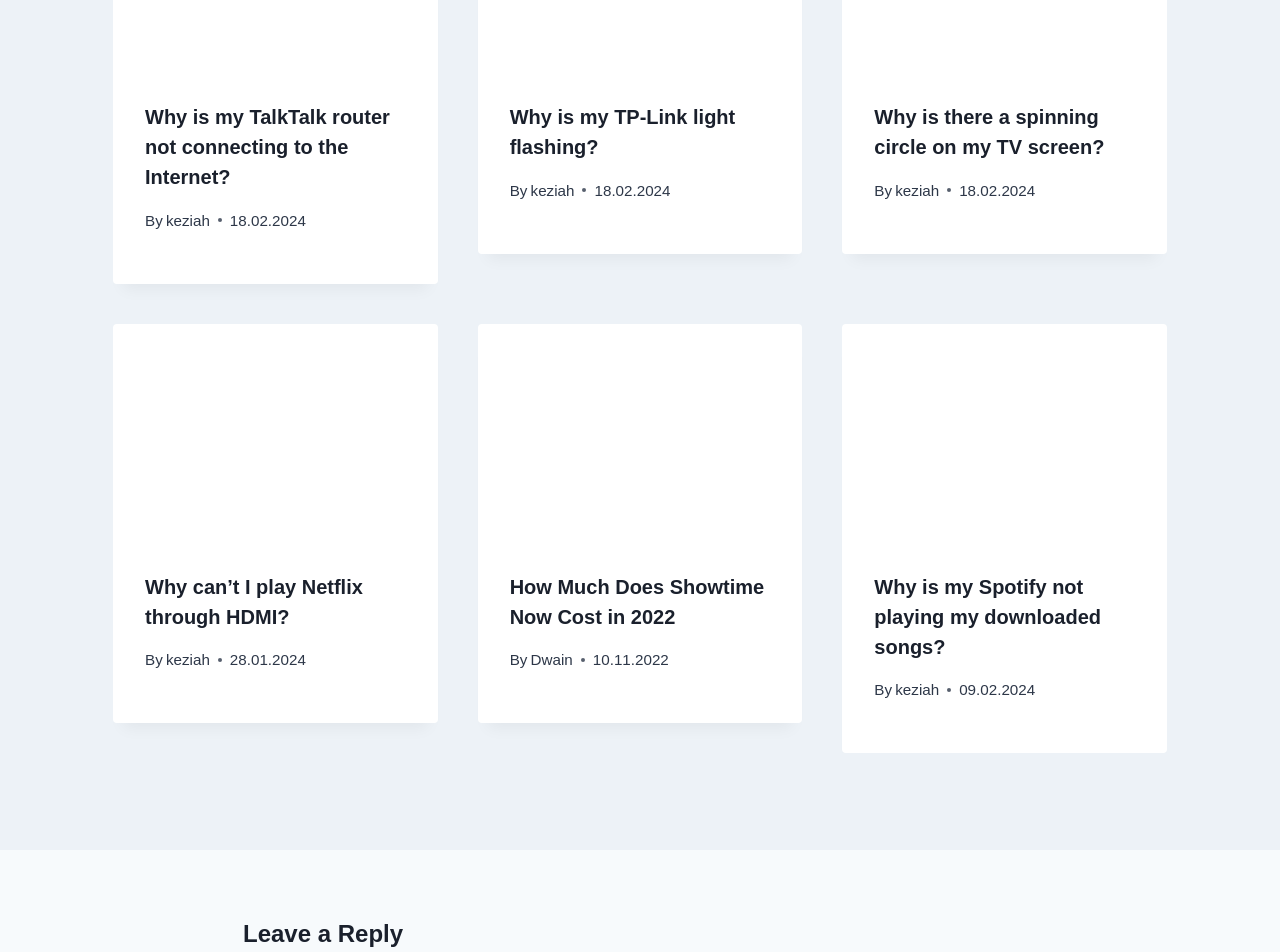Please give a succinct answer to the question in one word or phrase:
How many articles are on the webpage?

3